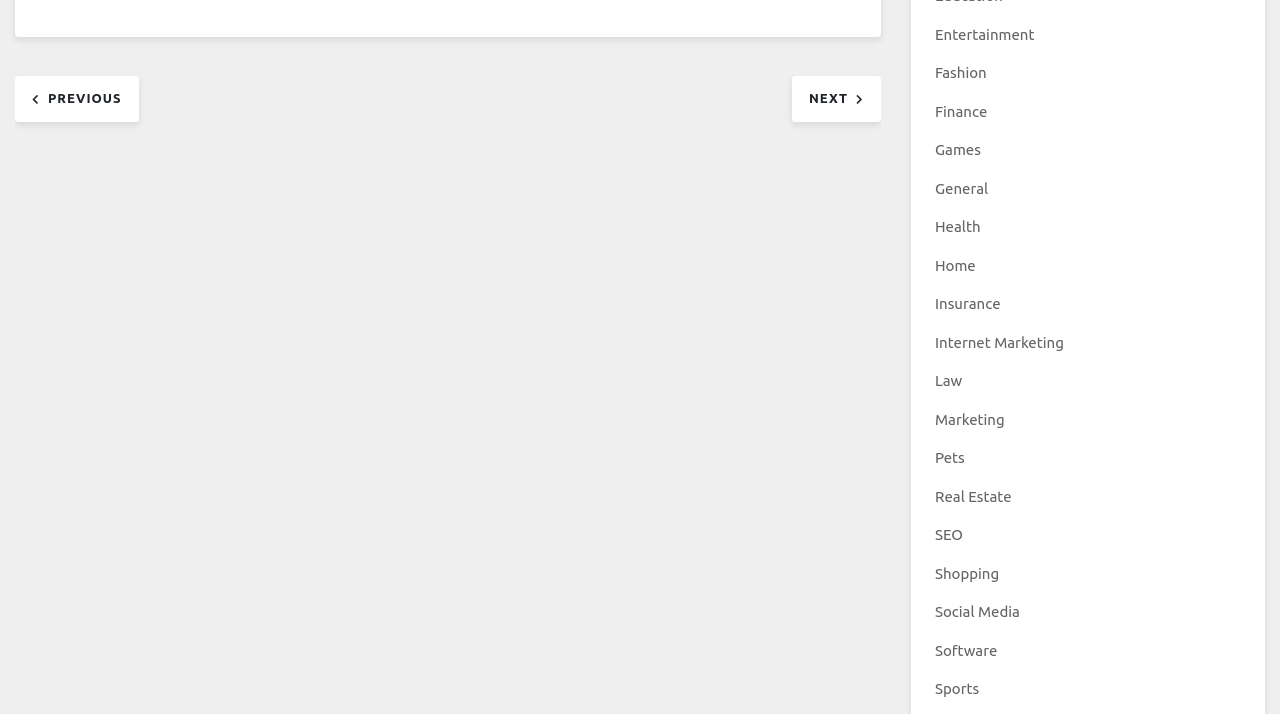Provide the bounding box coordinates of the HTML element described as: "General". The bounding box coordinates should be four float numbers between 0 and 1, i.e., [left, top, right, bottom].

[0.73, 0.251, 0.772, 0.275]